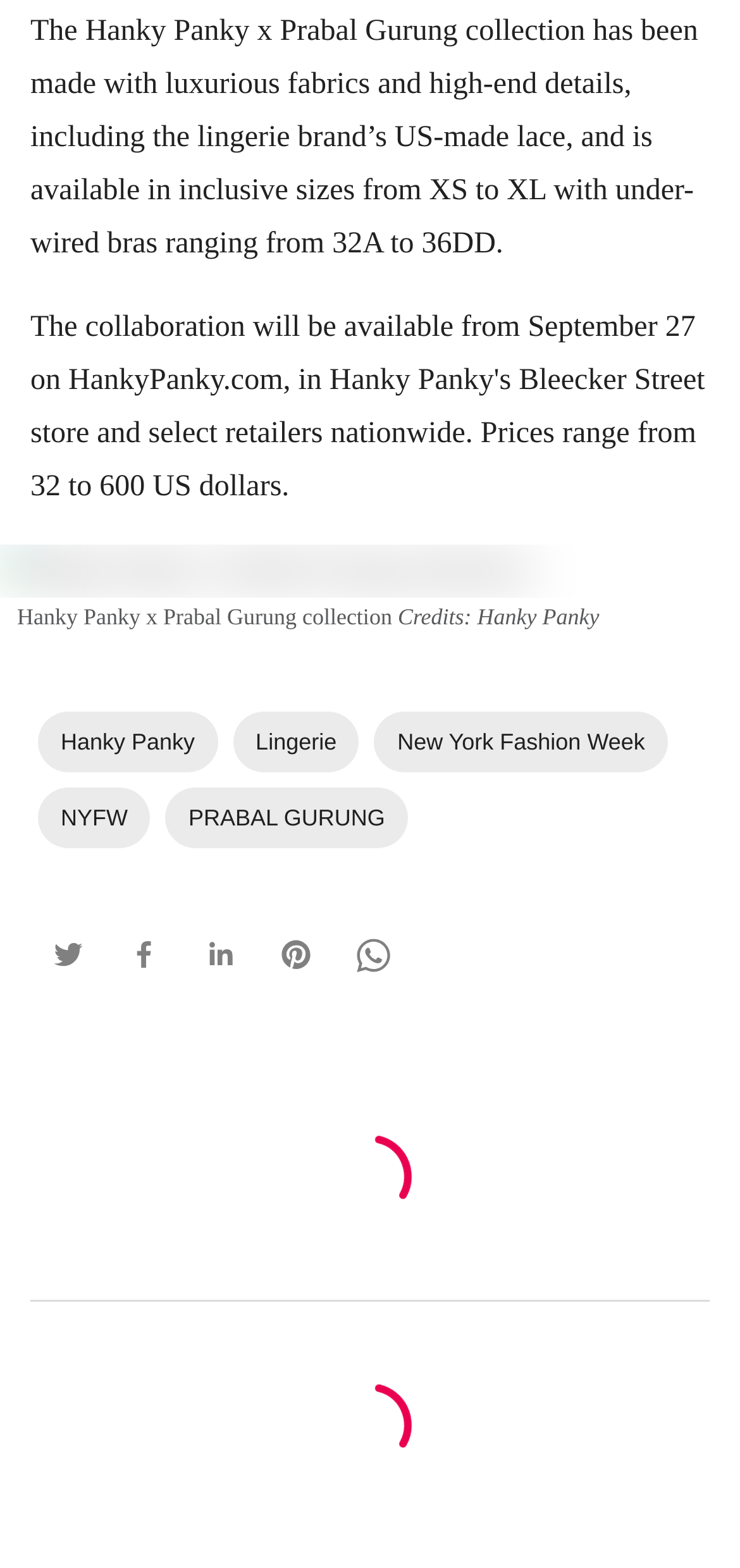Find the bounding box coordinates of the element I should click to carry out the following instruction: "View related post about China Navy".

None